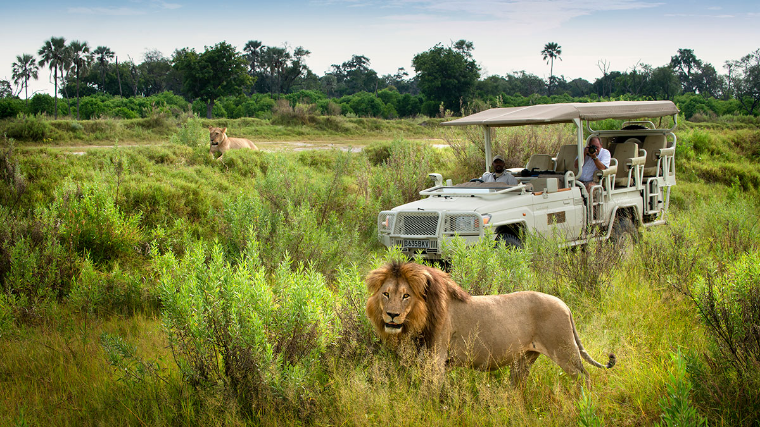Paint a vivid picture with your description of the image.

In this captivating scene from an African safari, a majestic lion emerges from the lush green grasslands, its golden mane catching the sunlight. Nearby, a safari vehicle is parked, showcasing two passengers who are likely experiencing the thrill of observing wildlife in its natural habitat. In the background, another lion rests calmly, embodying the tranquil yet wild essence of the savanna. The thick bushes and towering trees suggest a vibrant ecosystem, rich with diverse flora and fauna. This image beautifully captures the essence of adventure and the deep connection between travelers and the stunning landscapes of Africa, highlighting why an African safari is often deemed a bucket-list experience.